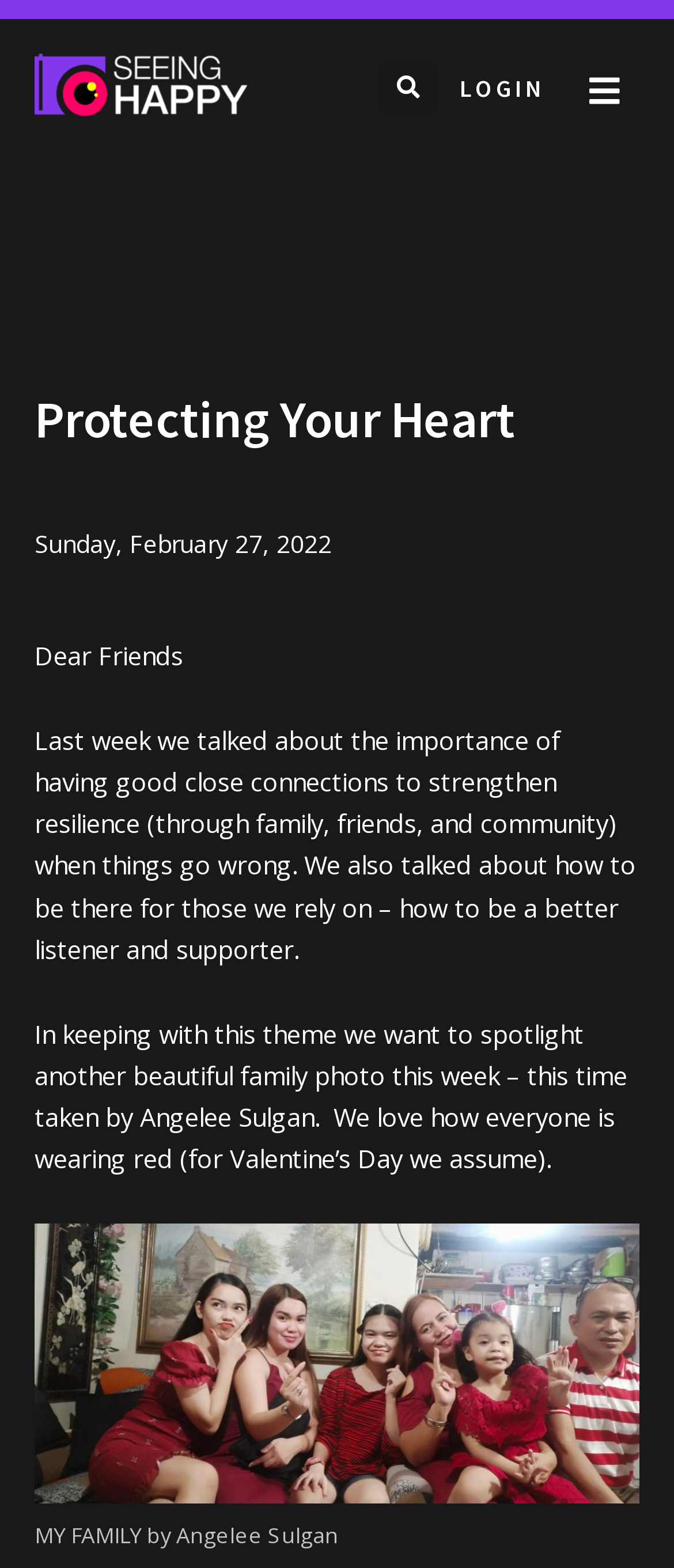What is the importance of close connections?
Examine the image and give a concise answer in one word or a short phrase.

Strengthen resilience